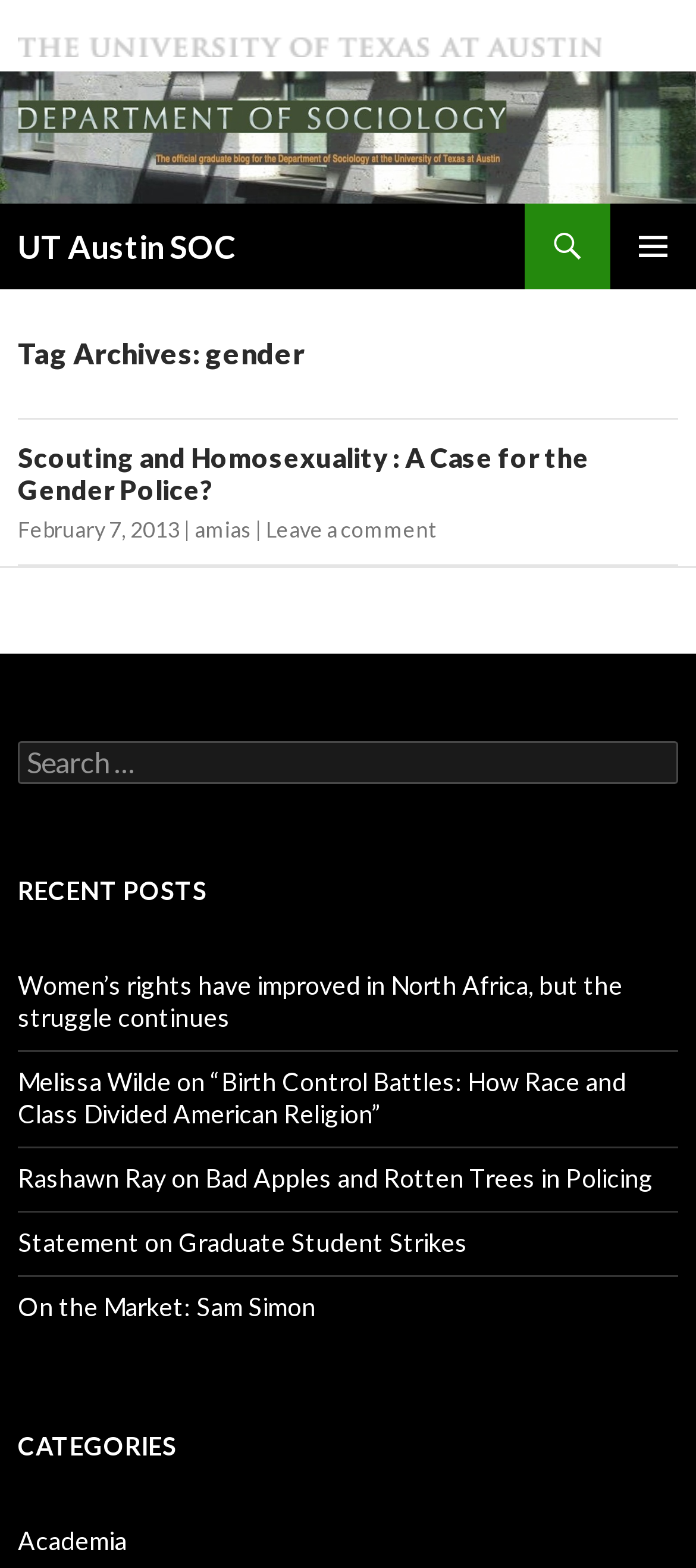Kindly provide the bounding box coordinates of the section you need to click on to fulfill the given instruction: "Go to the category 'Academia'".

[0.026, 0.973, 0.182, 0.992]